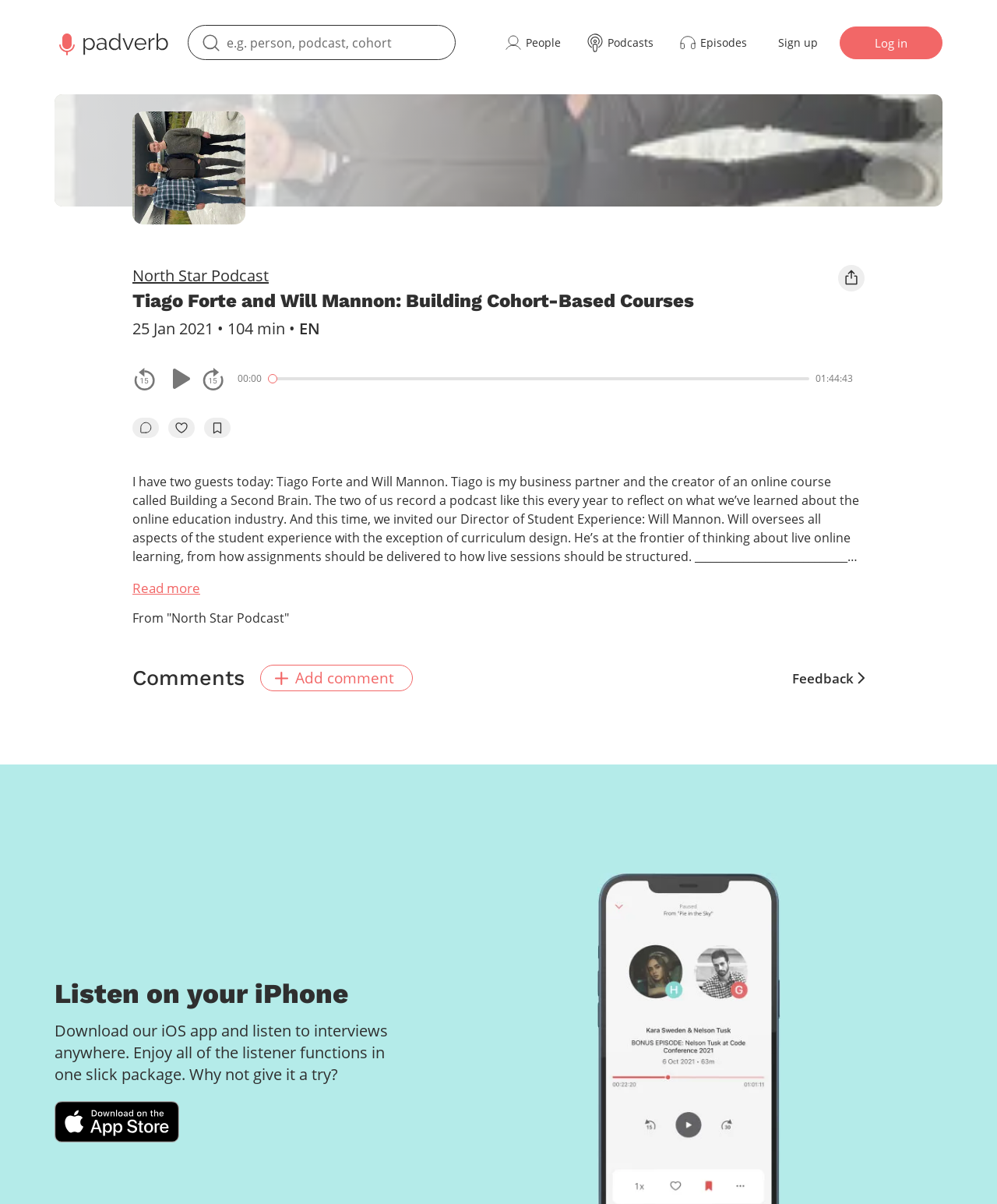Show the bounding box coordinates of the element that should be clicked to complete the task: "Sign up".

[0.78, 0.022, 0.82, 0.049]